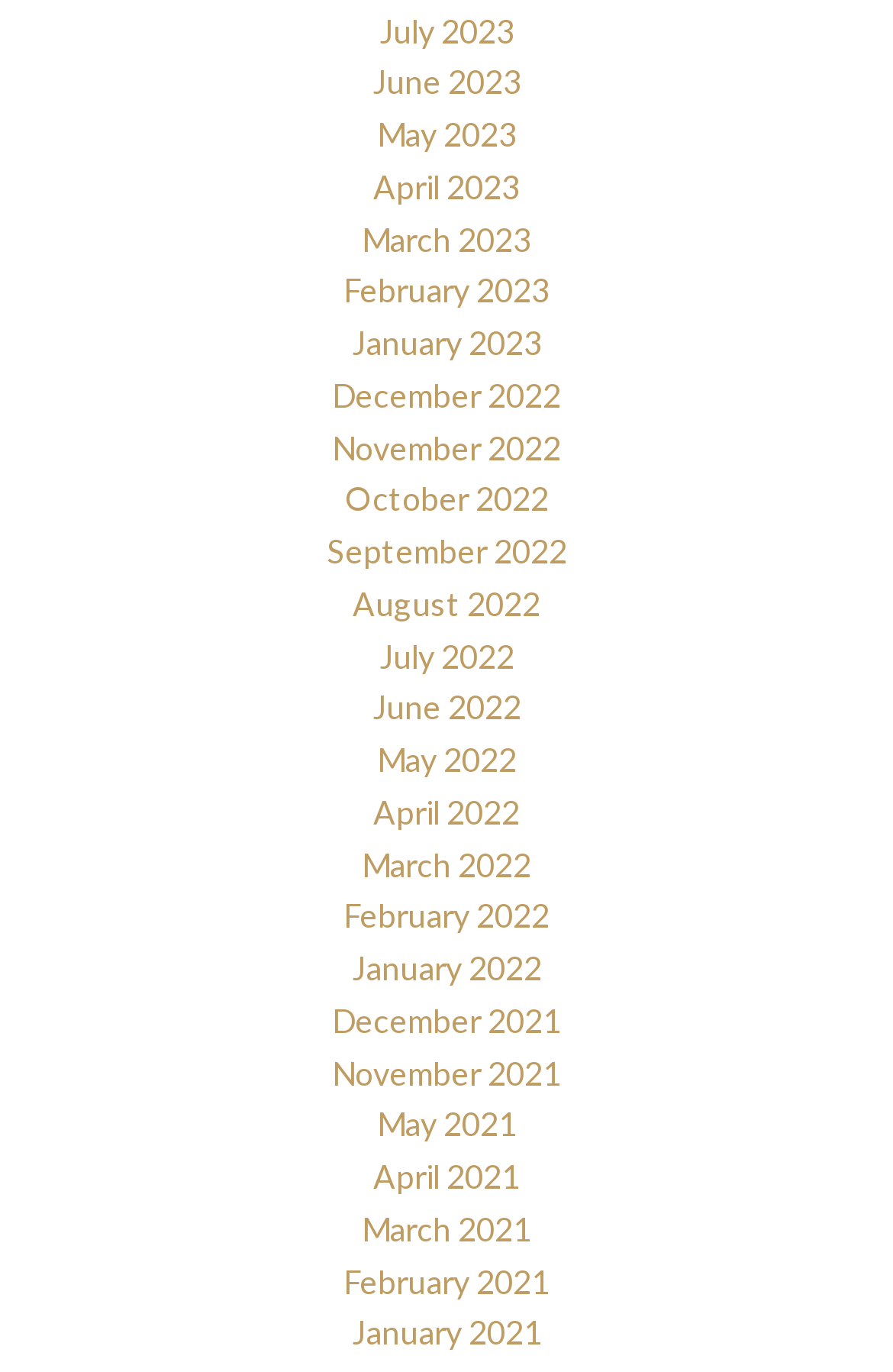Find the bounding box coordinates of the clickable area required to complete the following action: "read about blasphemy".

None